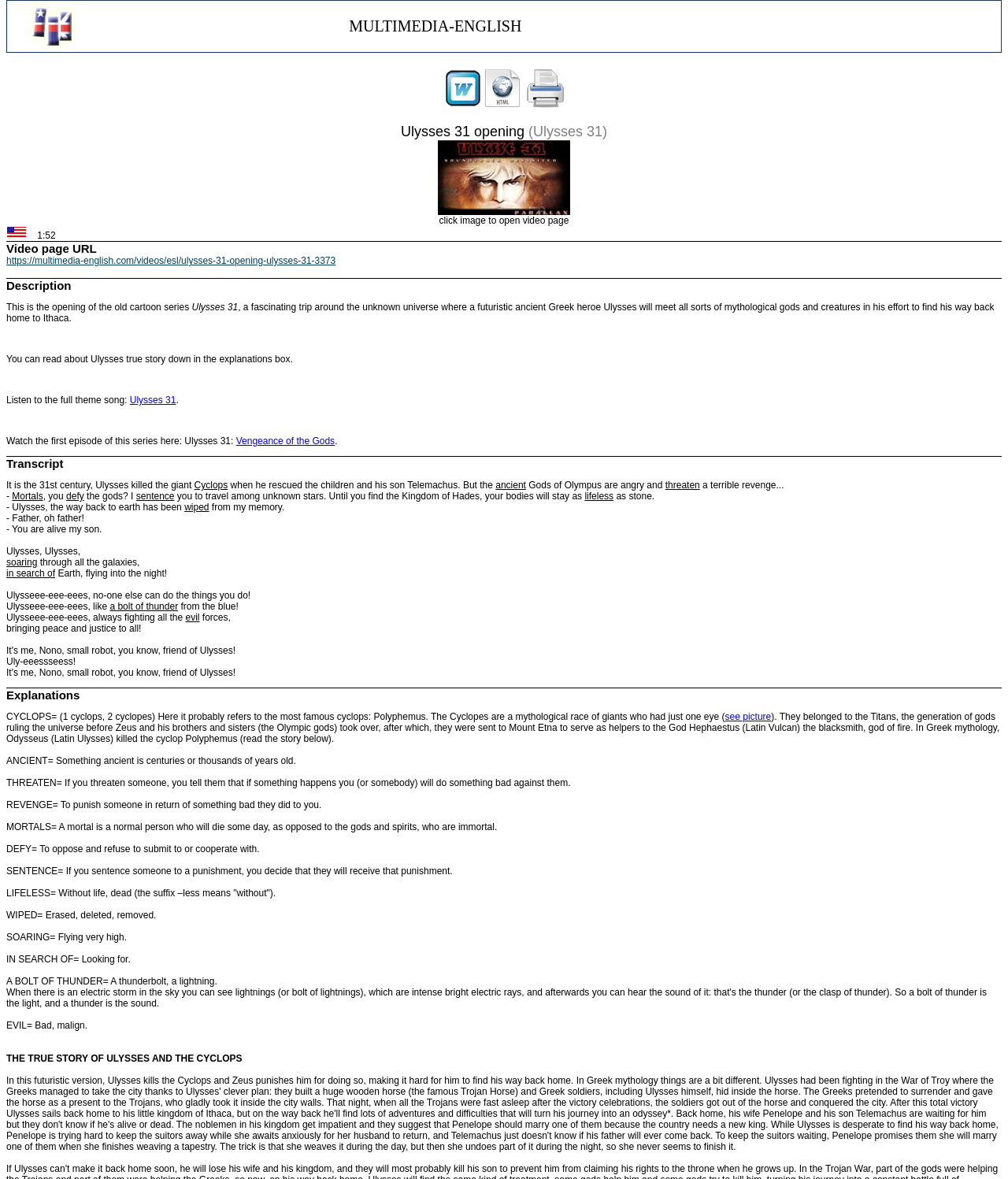Show the bounding box coordinates for the HTML element as described: "Vengeance of the Gods".

[0.234, 0.369, 0.332, 0.379]